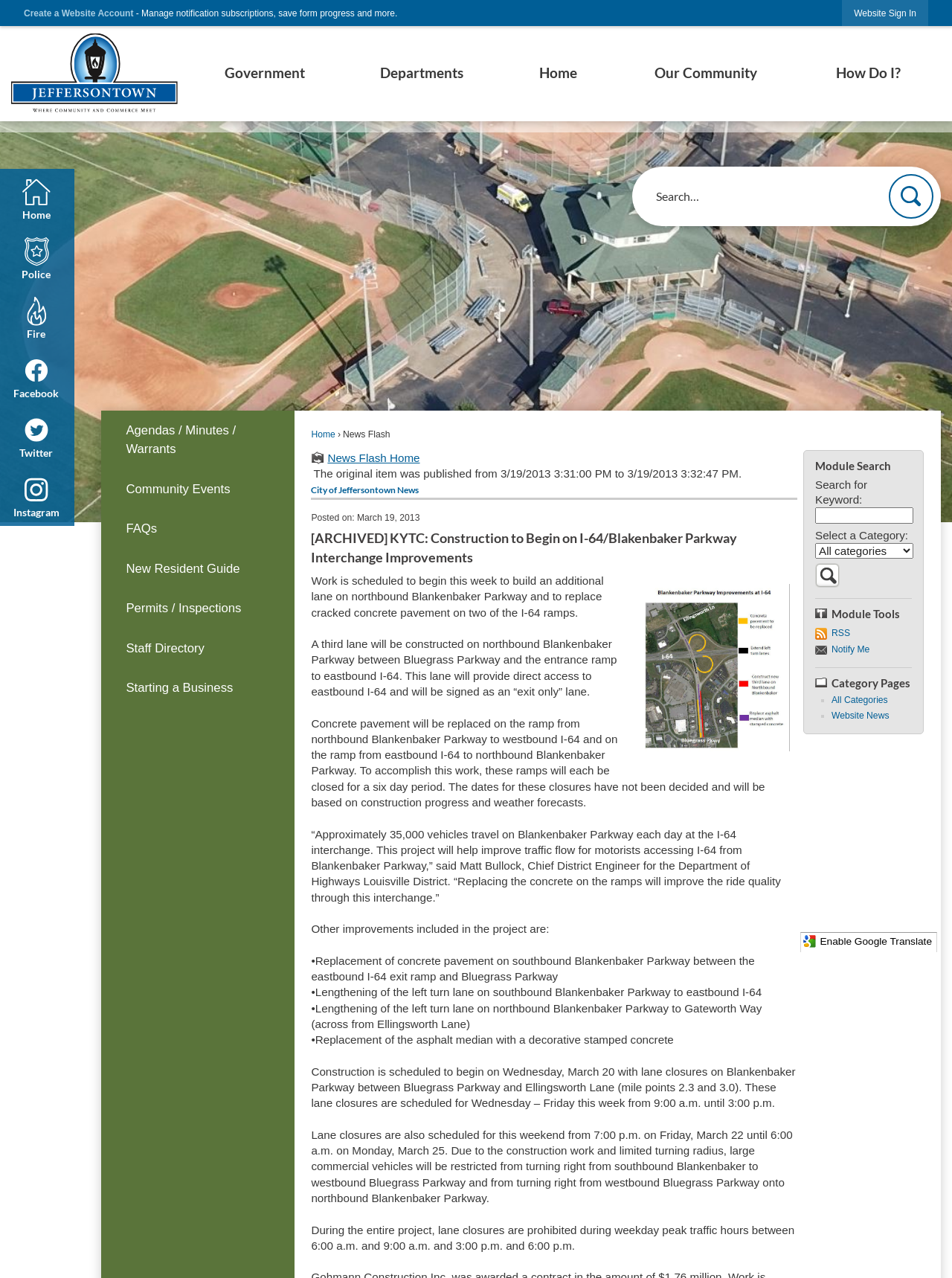Identify the bounding box coordinates of the region that should be clicked to execute the following instruction: "Search for Keyword:".

[0.856, 0.375, 0.911, 0.396]